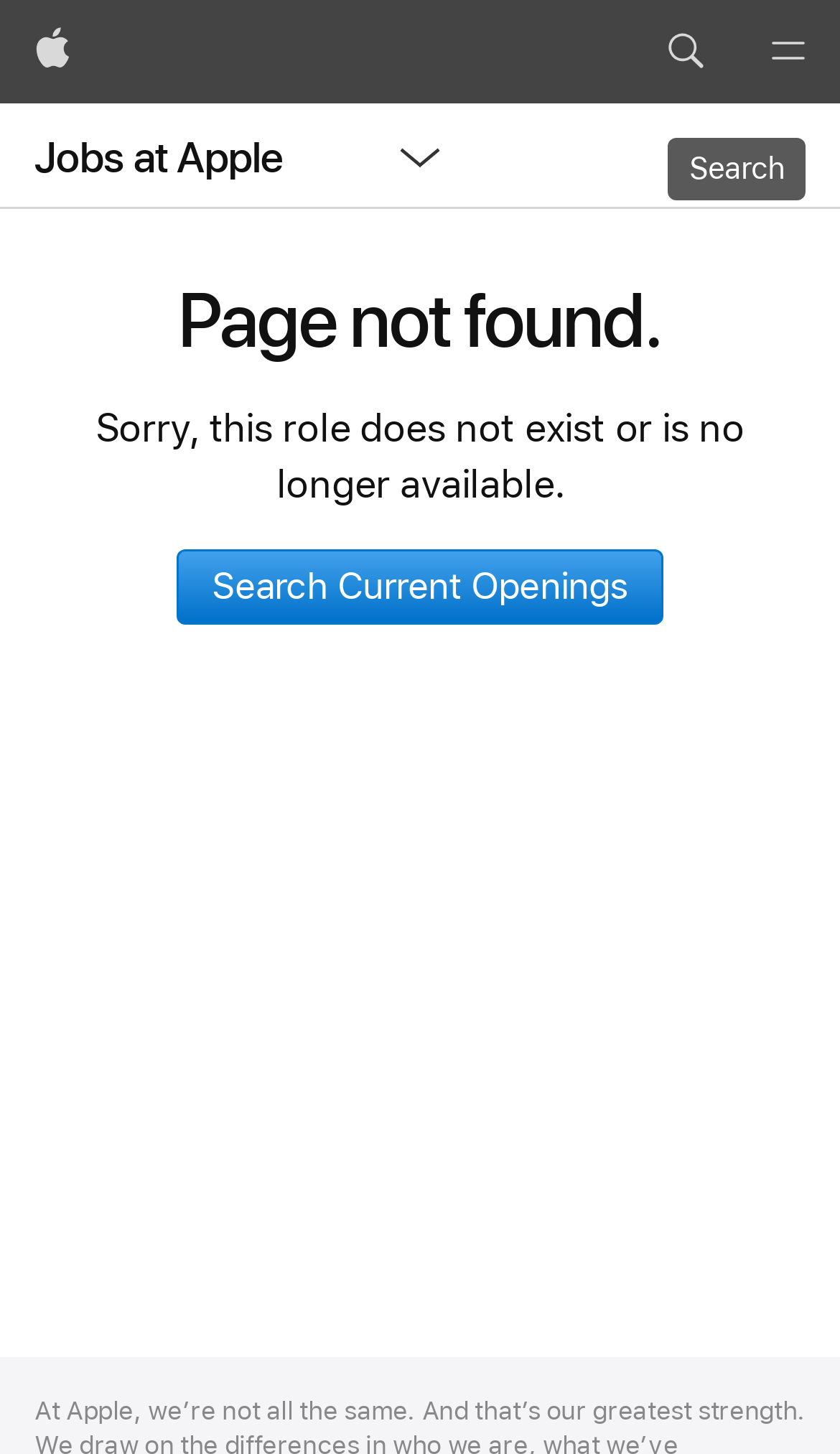What is the alternative action suggested?
From the details in the image, provide a complete and detailed answer to the question.

I found this answer by looking at the link with the text 'Search Current Openings' which is provided as an alternative action for the user, suggesting that they can search for other available job openings.